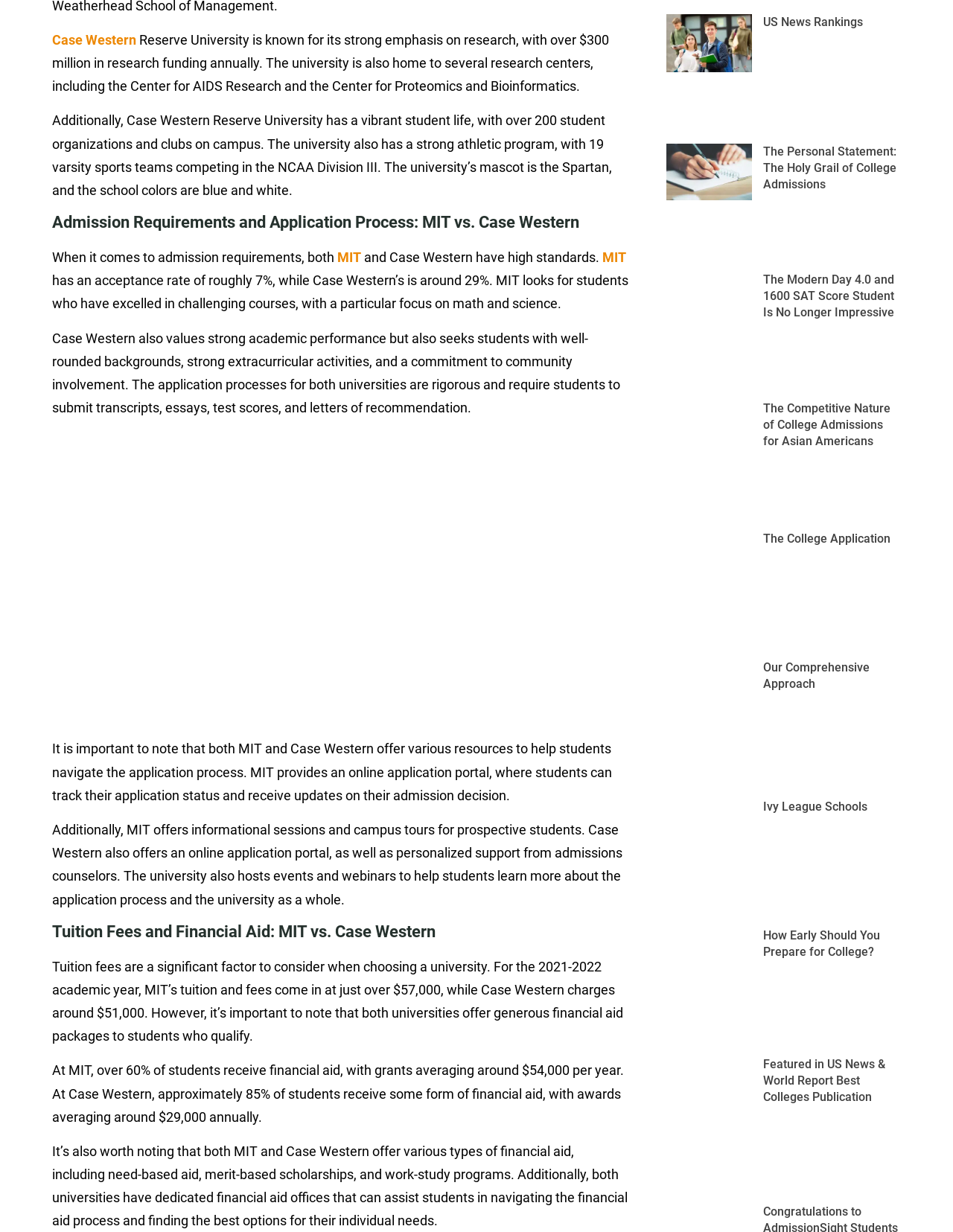What is the purpose of the application portal provided by MIT?
Based on the image, answer the question with as much detail as possible.

The text mentions 'MIT provides an online application portal, where students can track their application status and receive updates on their admission decision.' which indicates the purpose of the application portal.